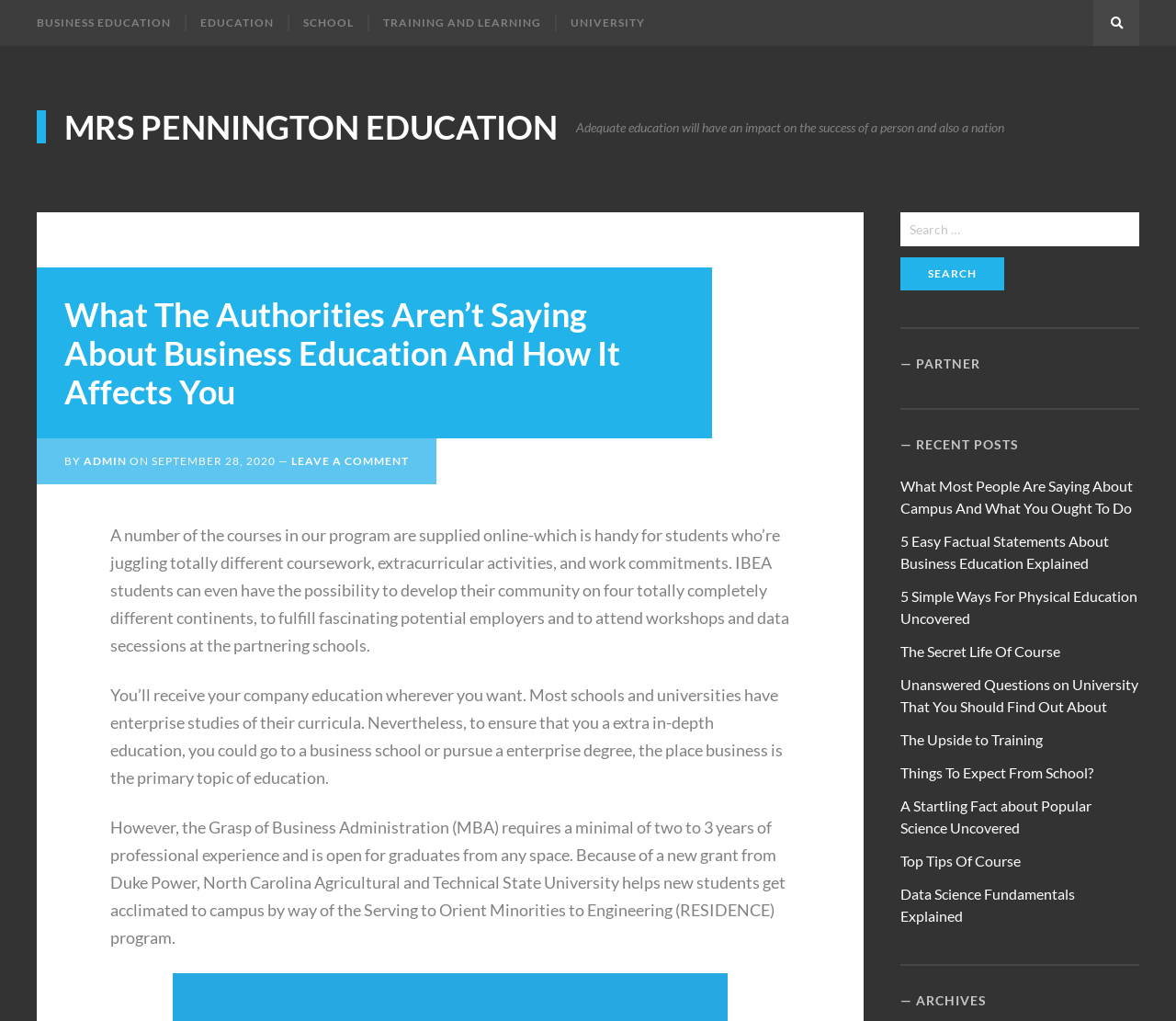Please give a succinct answer to the question in one word or phrase:
What is the search box placeholder text?

Search for: